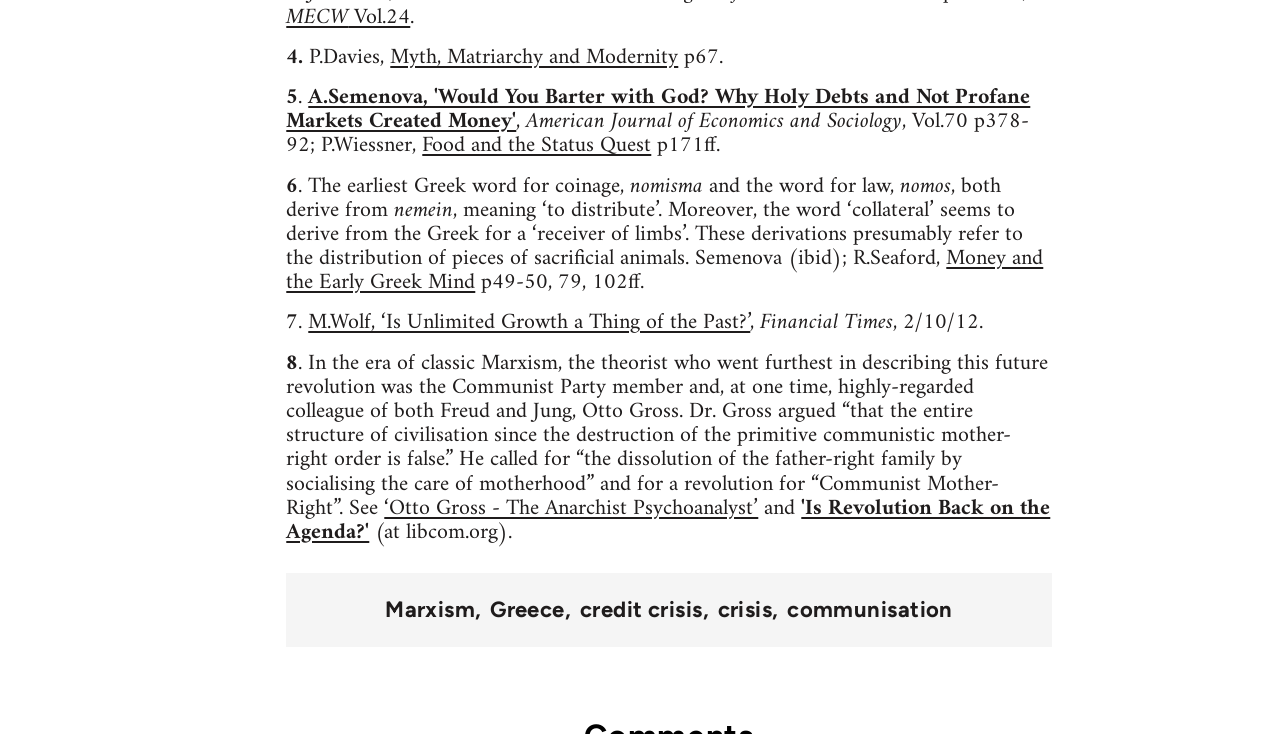Using the description: "MECW Vol.24", determine the UI element's bounding box coordinates. Ensure the coordinates are in the format of four float numbers between 0 and 1, i.e., [left, top, right, bottom].

[0.25, 0.039, 0.35, 0.073]